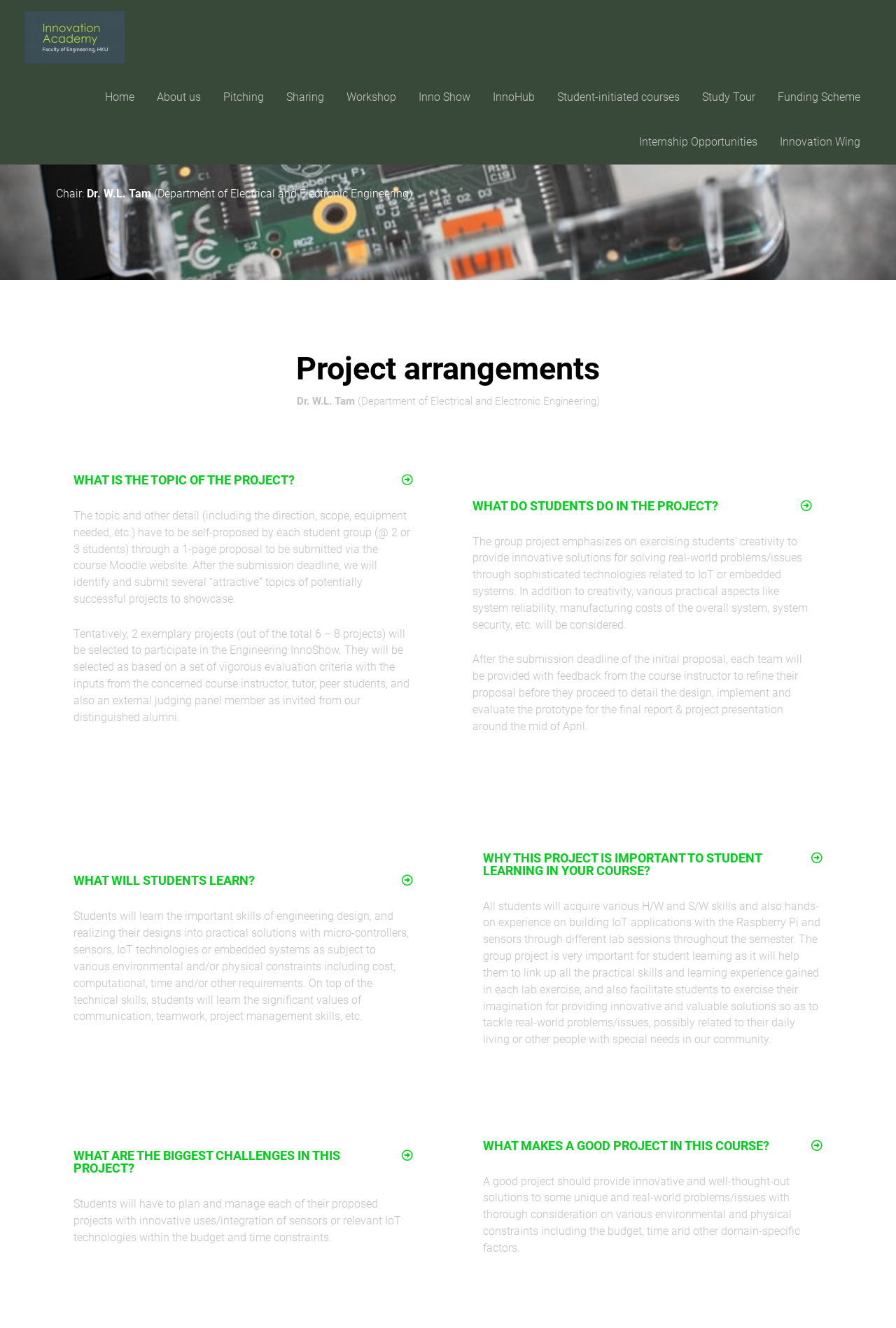What is the name of the course?
Look at the image and provide a short answer using one word or a phrase.

ELEC3442 Embedded Systems